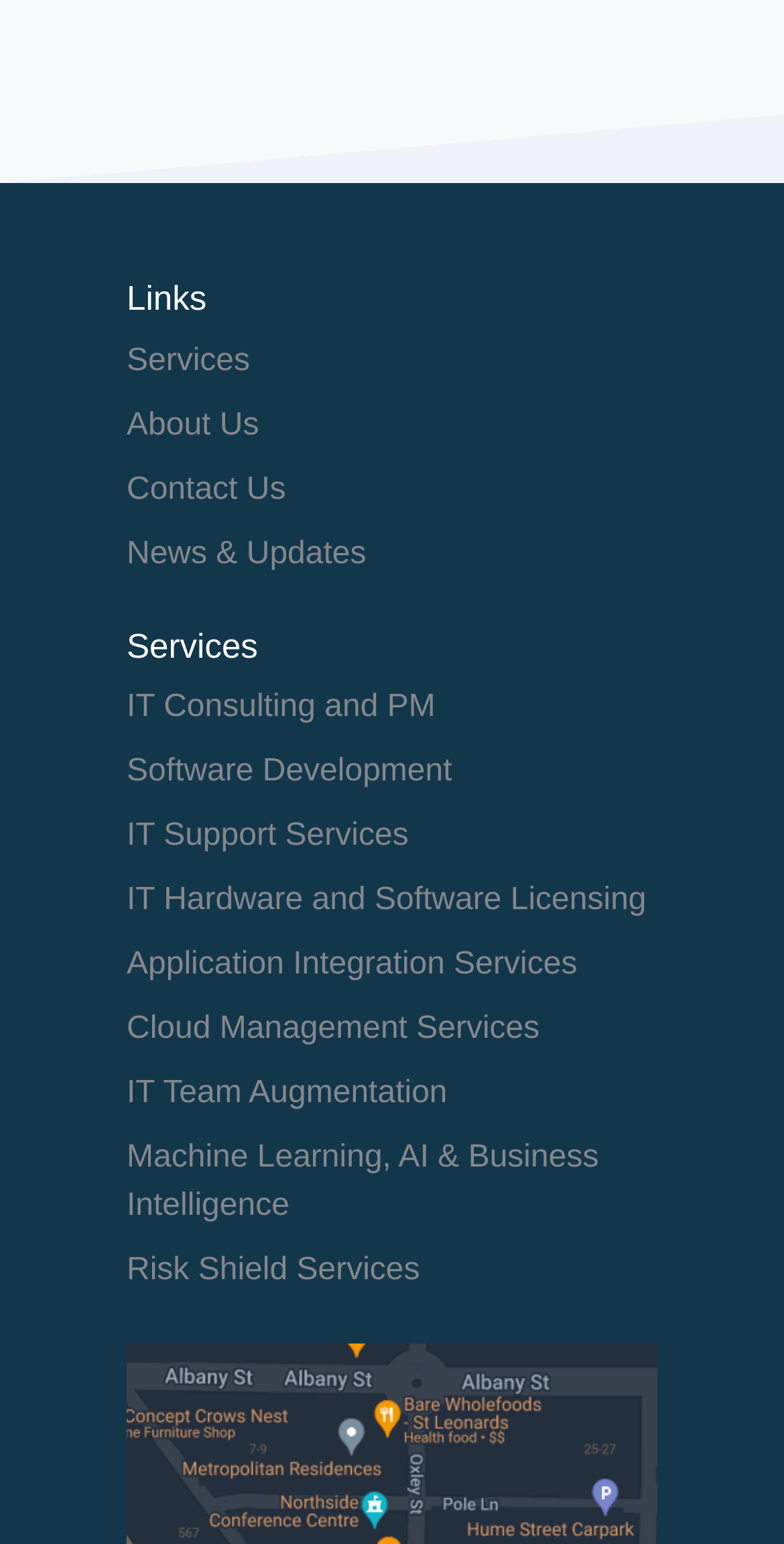Determine the bounding box coordinates of the element's region needed to click to follow the instruction: "Read about Risk Shield Services". Provide these coordinates as four float numbers between 0 and 1, formatted as [left, top, right, bottom].

[0.162, 0.812, 0.535, 0.834]